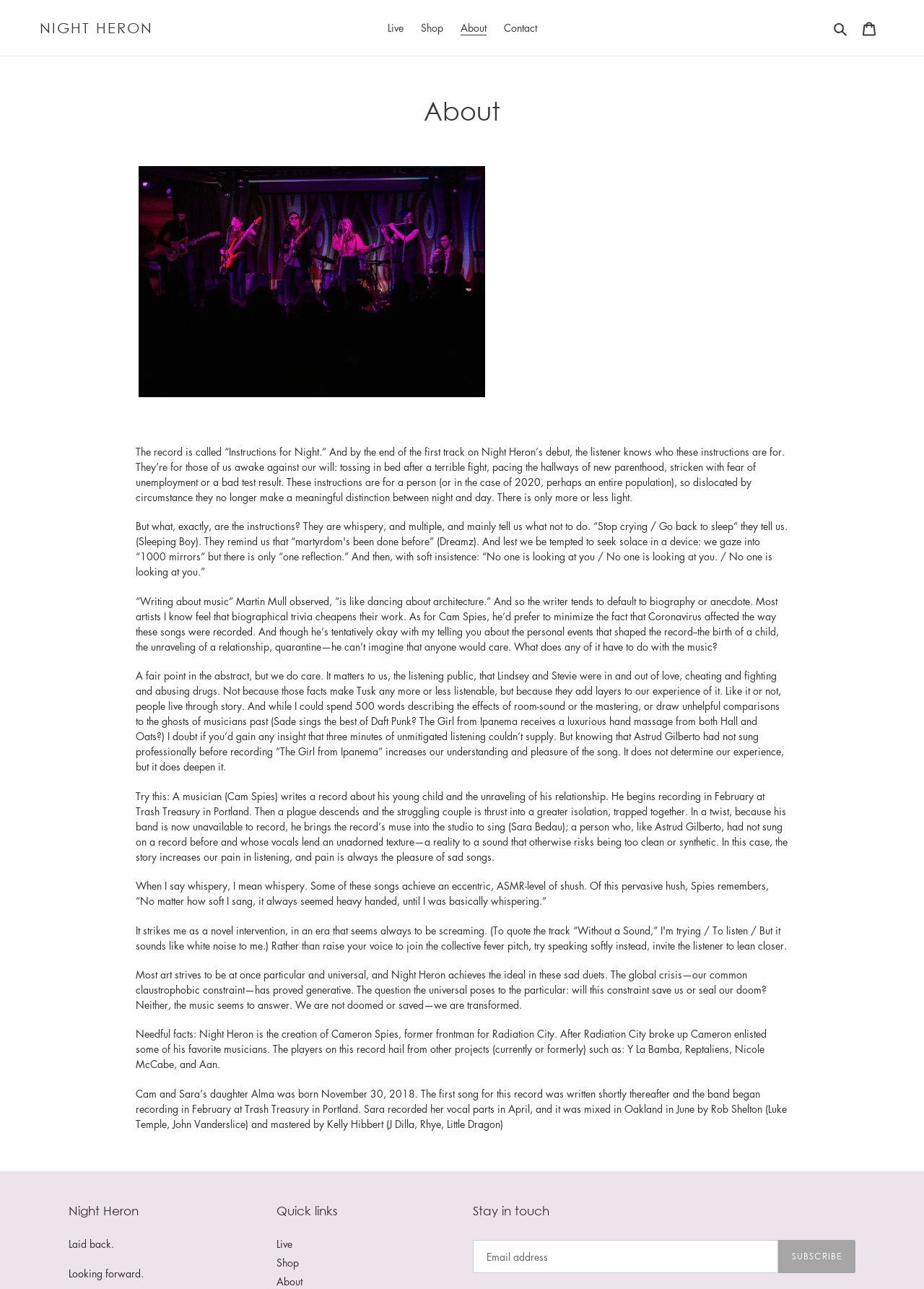Determine the bounding box coordinates of the clickable region to follow the instruction: "Enter email address in the textbox".

[0.512, 0.962, 0.842, 0.988]